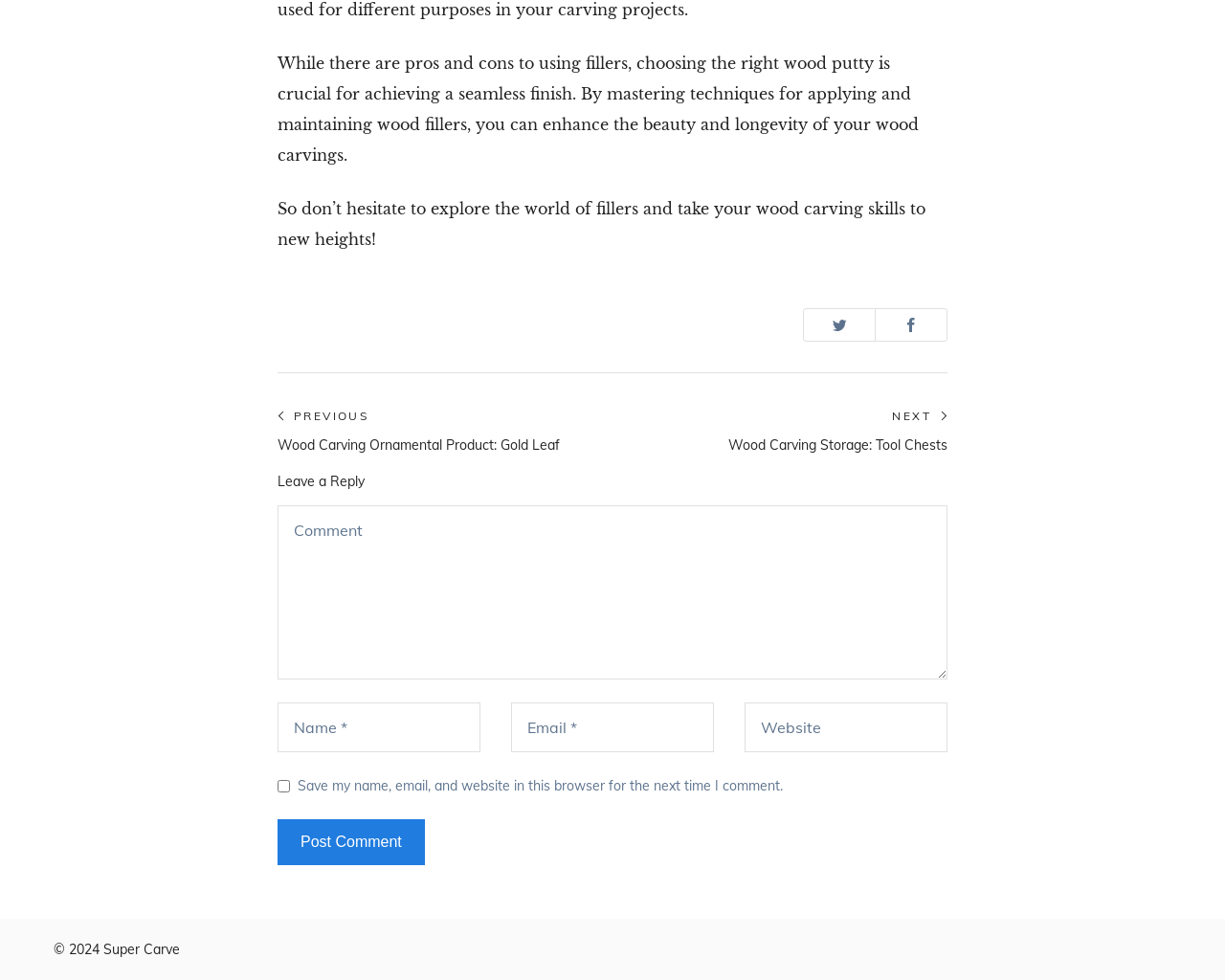What is the copyright year?
Please answer the question with as much detail as possible using the screenshot.

The copyright information is located at the bottom of the page, and it says '© 2024', which indicates that the copyright year is 2024.